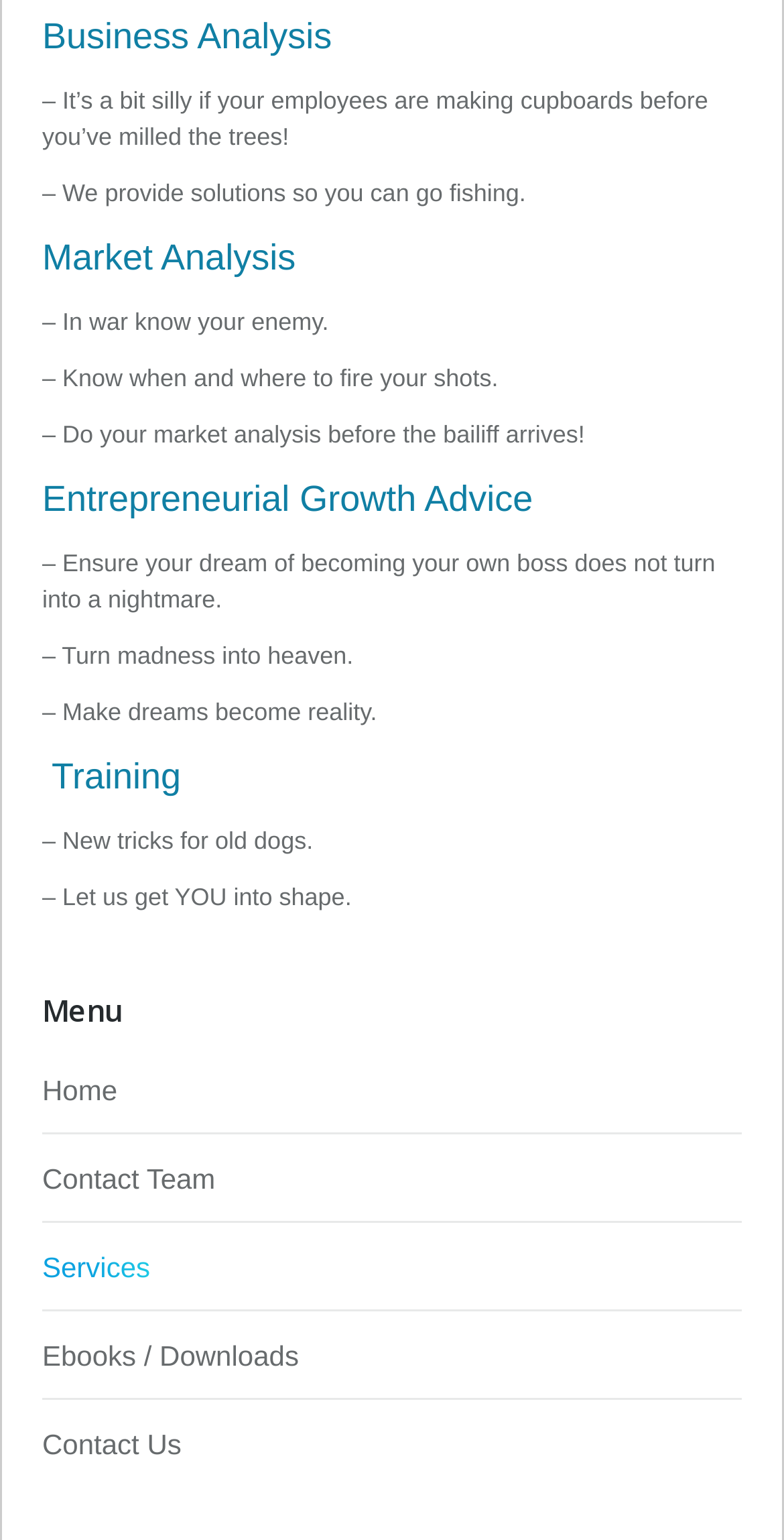Use a single word or phrase to answer the following:
What is the theme of the quotes on this webpage?

Business and entrepreneurship